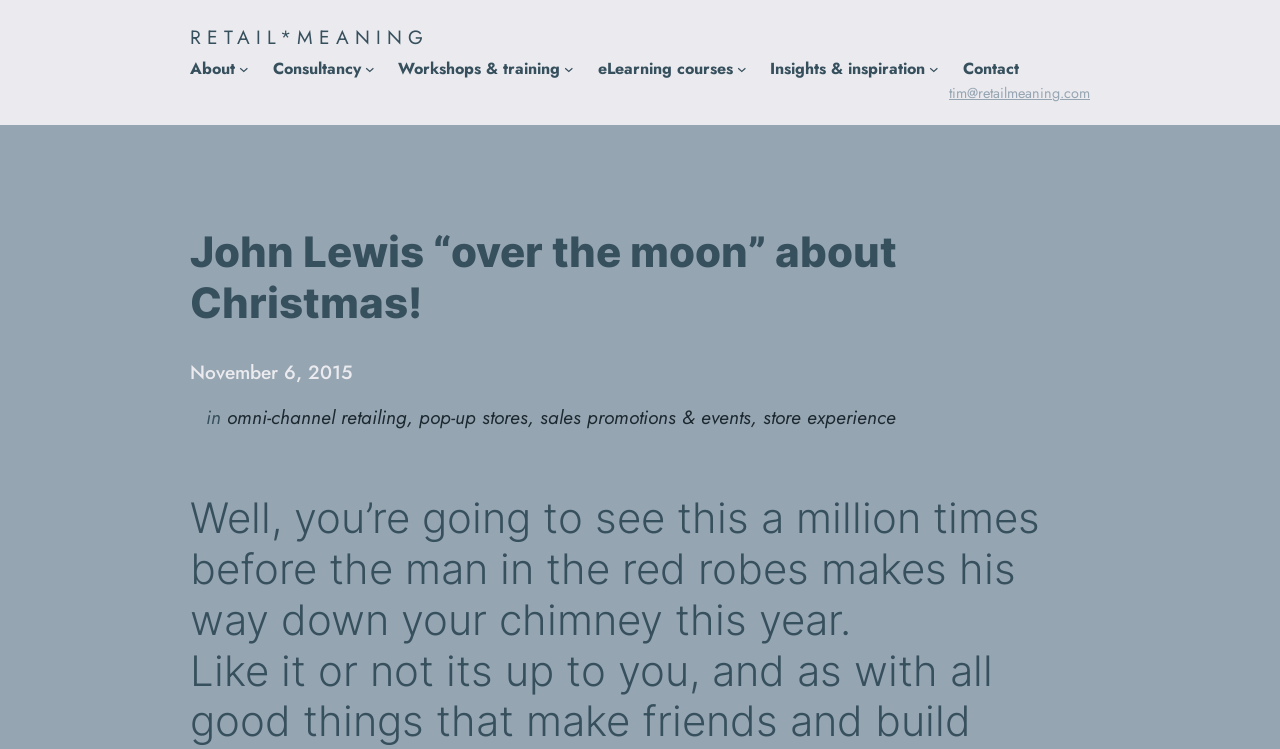Determine the bounding box coordinates of the element that should be clicked to execute the following command: "Contact tim at retailmeaning.com".

[0.741, 0.111, 0.852, 0.138]